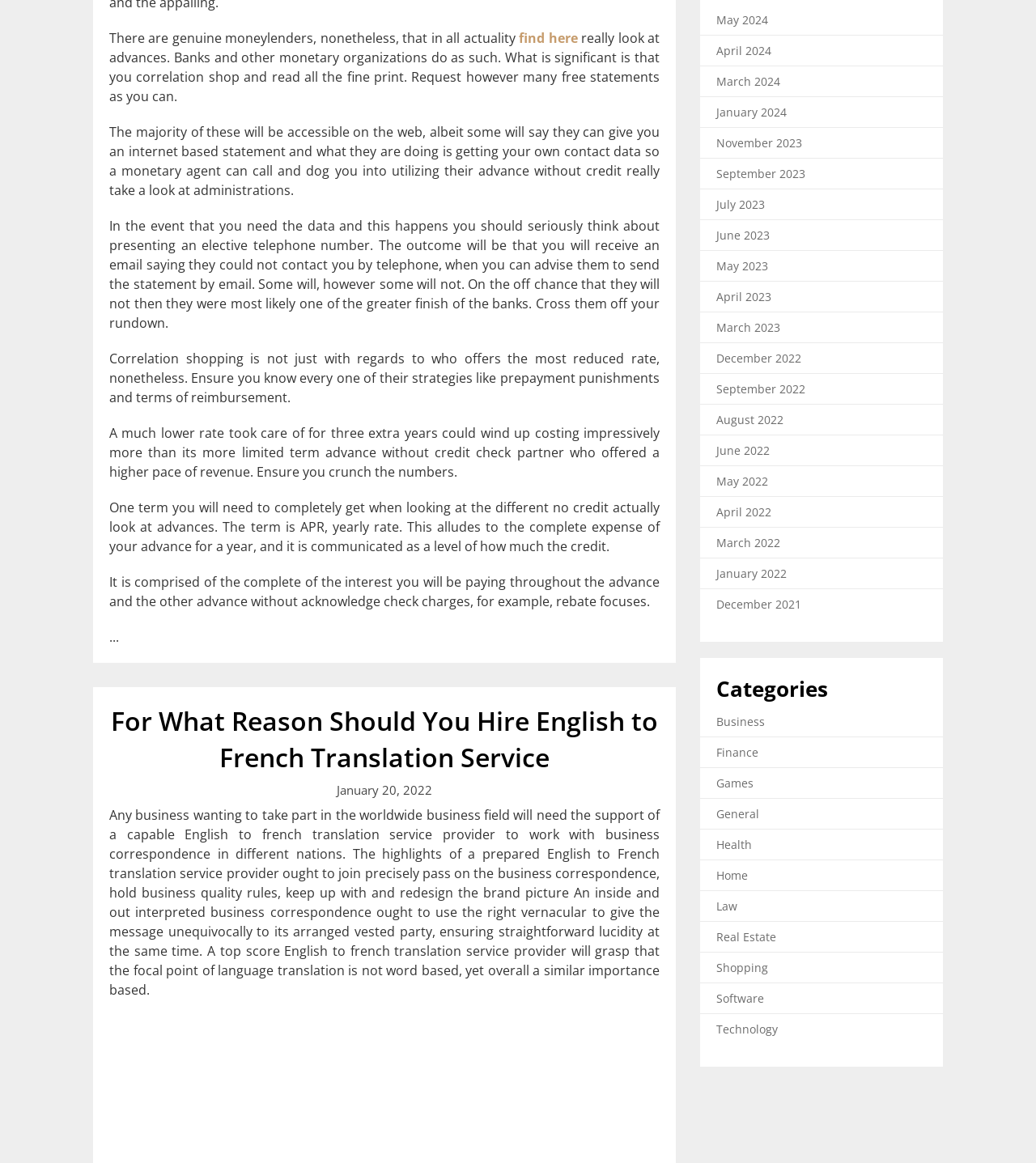Show the bounding box coordinates for the HTML element described as: "June 2023".

[0.691, 0.195, 0.743, 0.209]